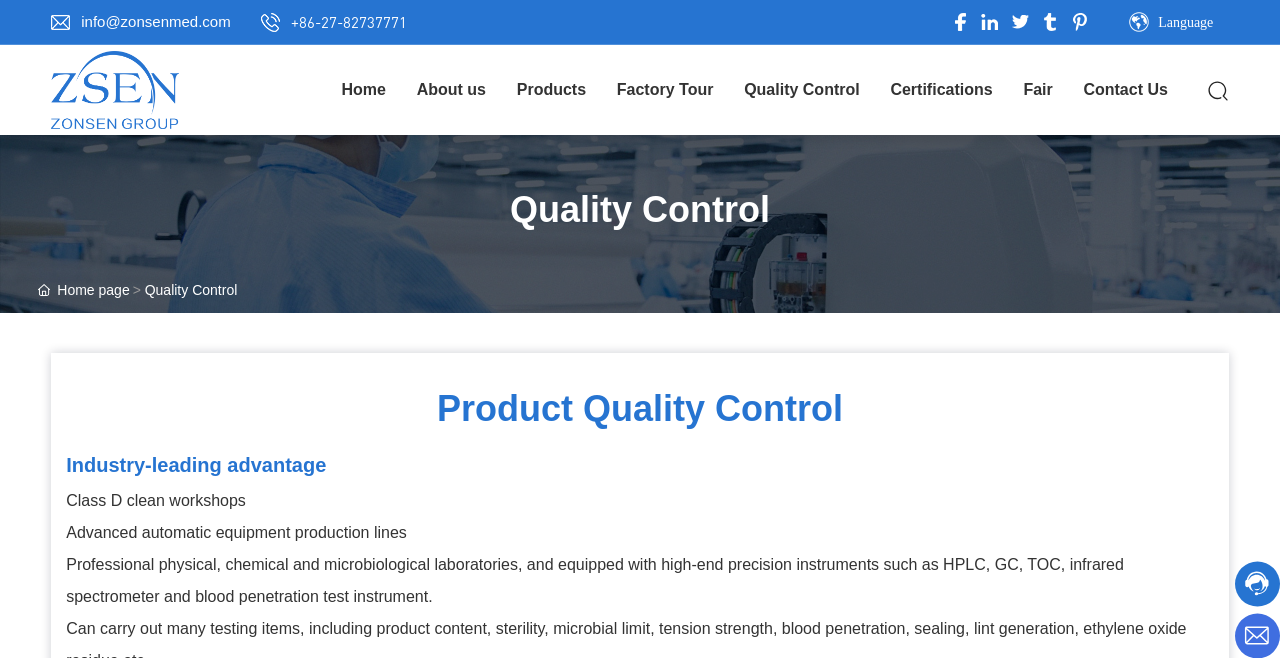Please locate the bounding box coordinates of the region I need to click to follow this instruction: "Learn more about the company's products".

[0.392, 0.068, 0.47, 0.205]